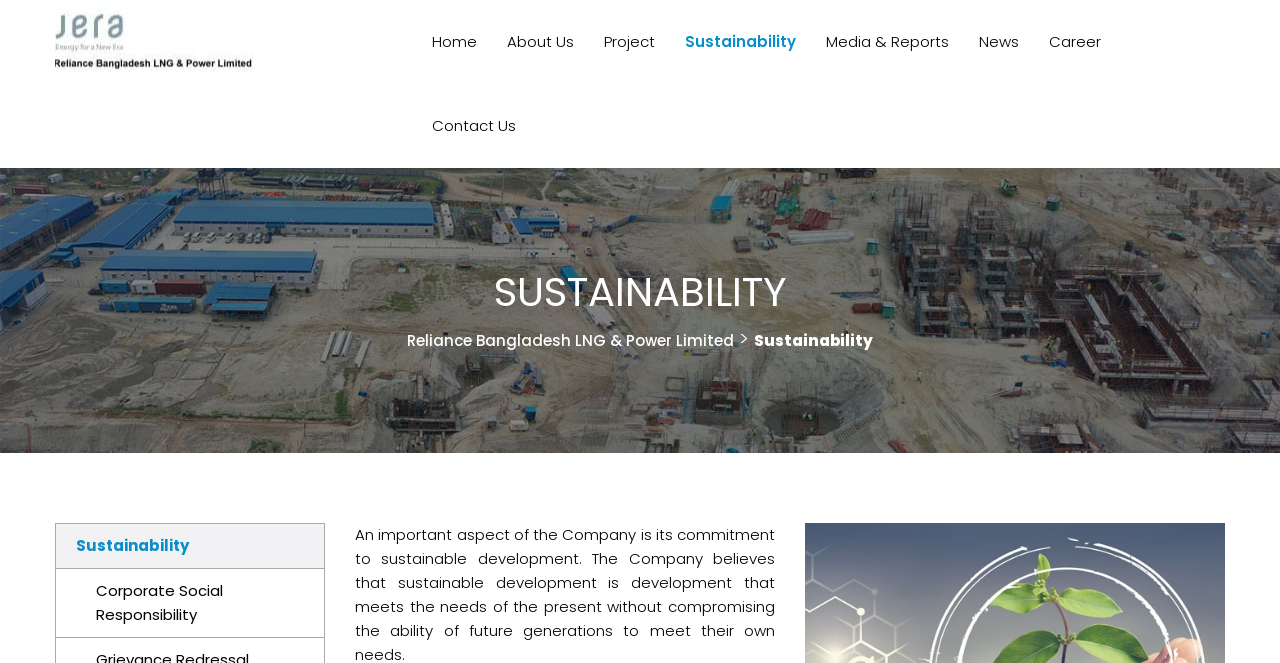Given the element description Corporate Social Responsibility, identify the bounding box coordinates for the UI element on the webpage screenshot. The format should be (top-left x, top-left y, bottom-right x, bottom-right y), with values between 0 and 1.

[0.044, 0.858, 0.253, 0.961]